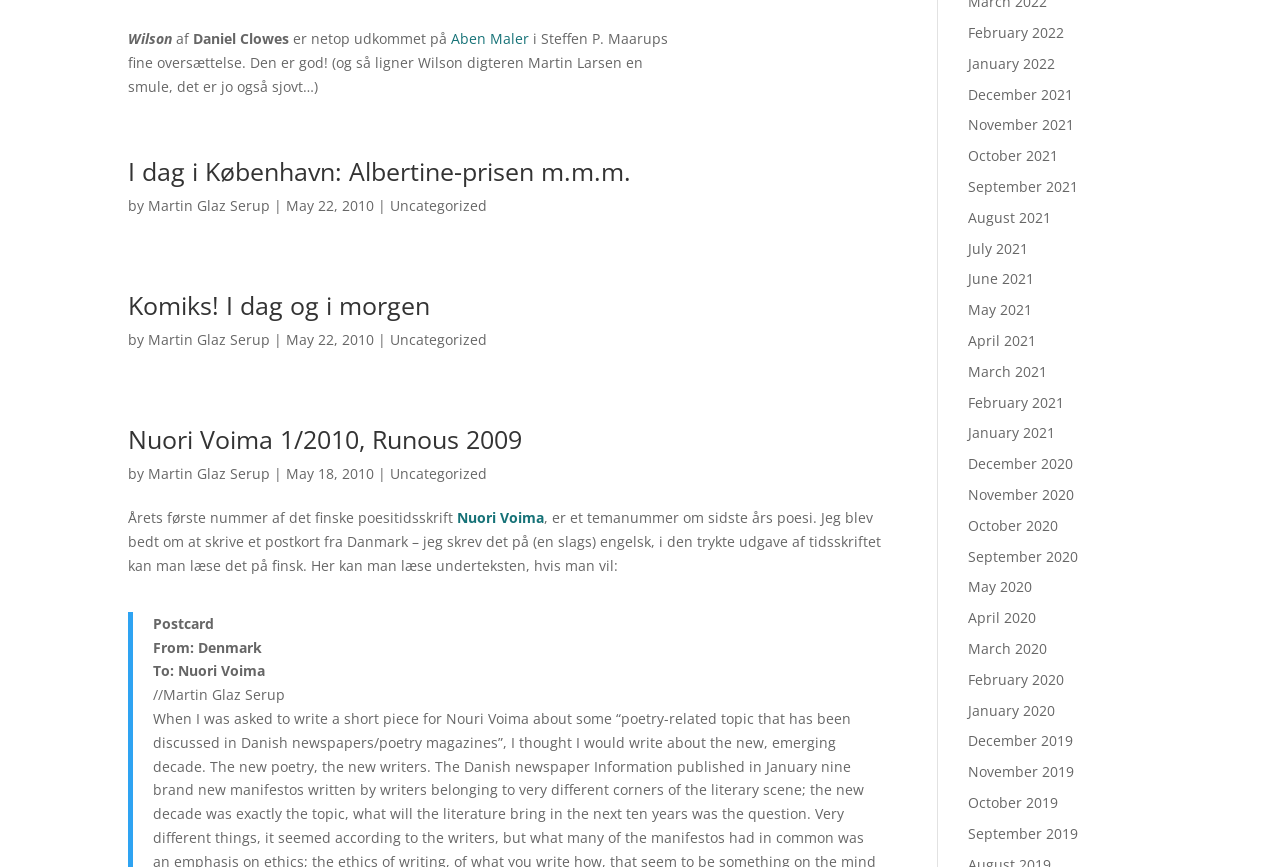Please identify the bounding box coordinates of the element's region that needs to be clicked to fulfill the following instruction: "Click on the link 'Aben Maler'". The bounding box coordinates should consist of four float numbers between 0 and 1, i.e., [left, top, right, bottom].

[0.352, 0.034, 0.413, 0.056]